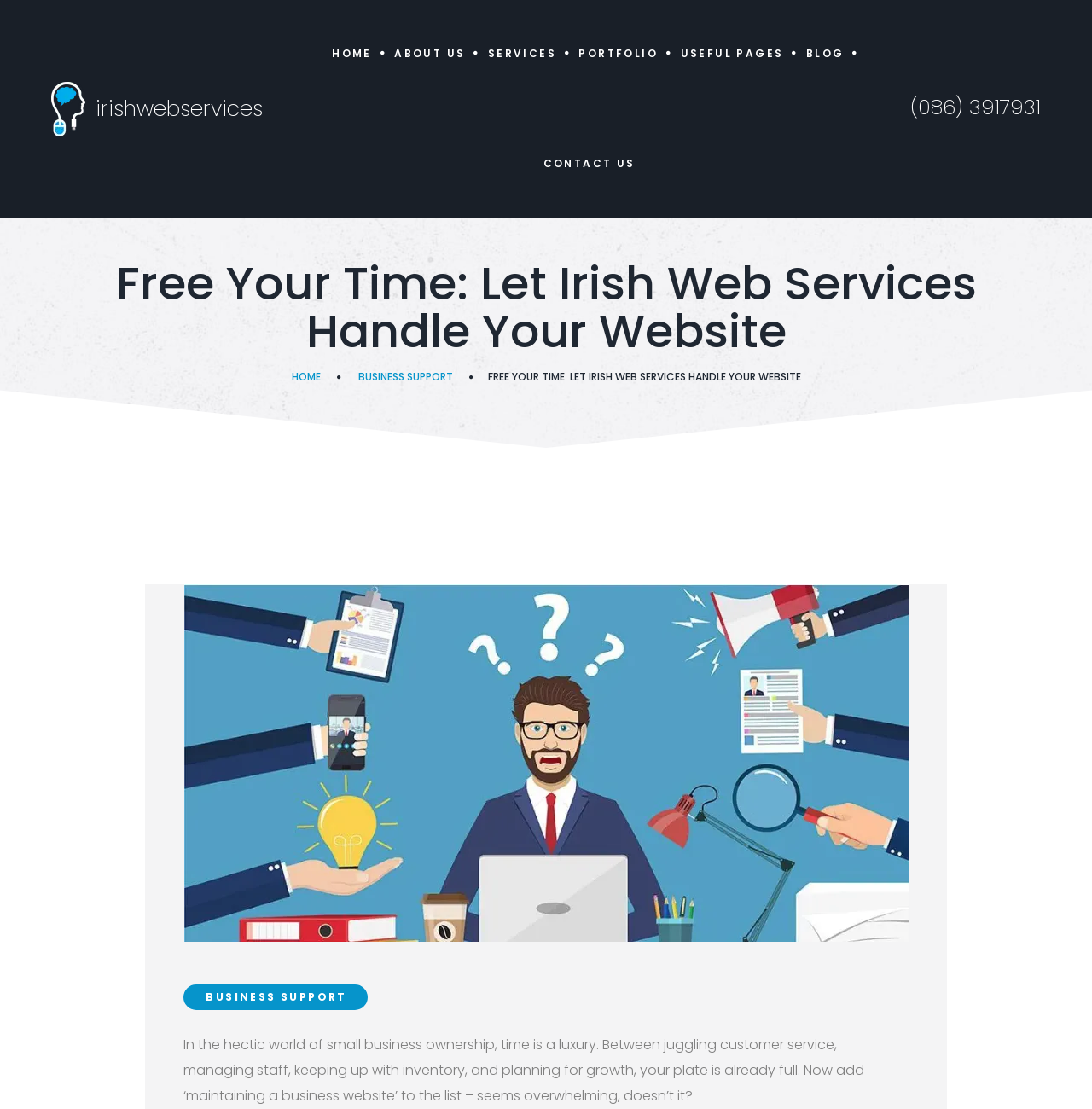Please identify the bounding box coordinates of the element I need to click to follow this instruction: "read the BUSINESS SUPPORT page".

[0.328, 0.333, 0.414, 0.346]